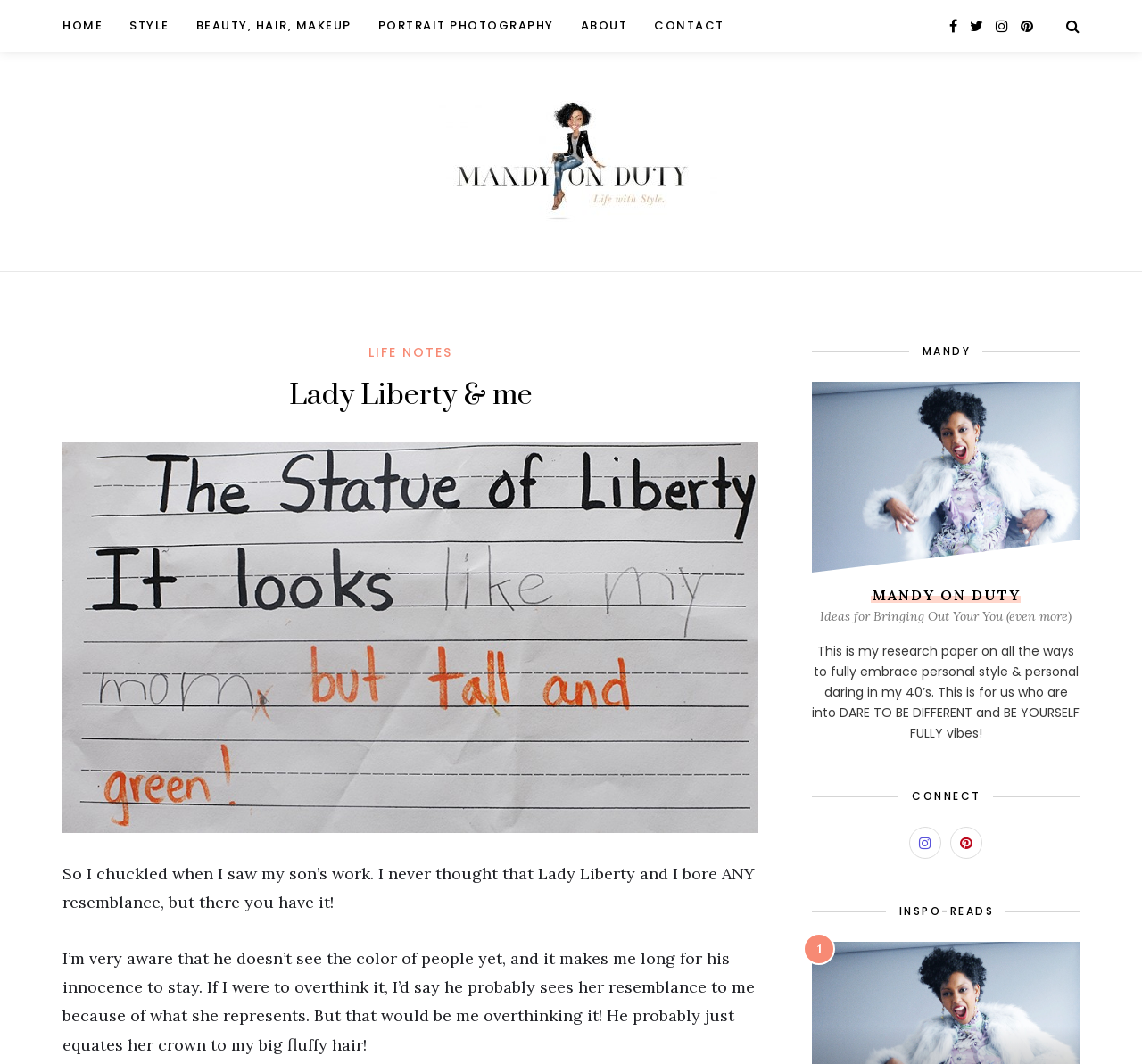What is the category of the blog?
Ensure your answer is thorough and detailed.

I determined the answer by looking at the categories mentioned in the blog, which include 'STYLE', 'BEAUTY, HAIR, MAKEUP', 'PORTRAIT PHOTOGRAPHY', and 'LIFE NOTES'. The presence of these categories suggests that the blog is a lifestyle blog focused on topics relevant to mothers.